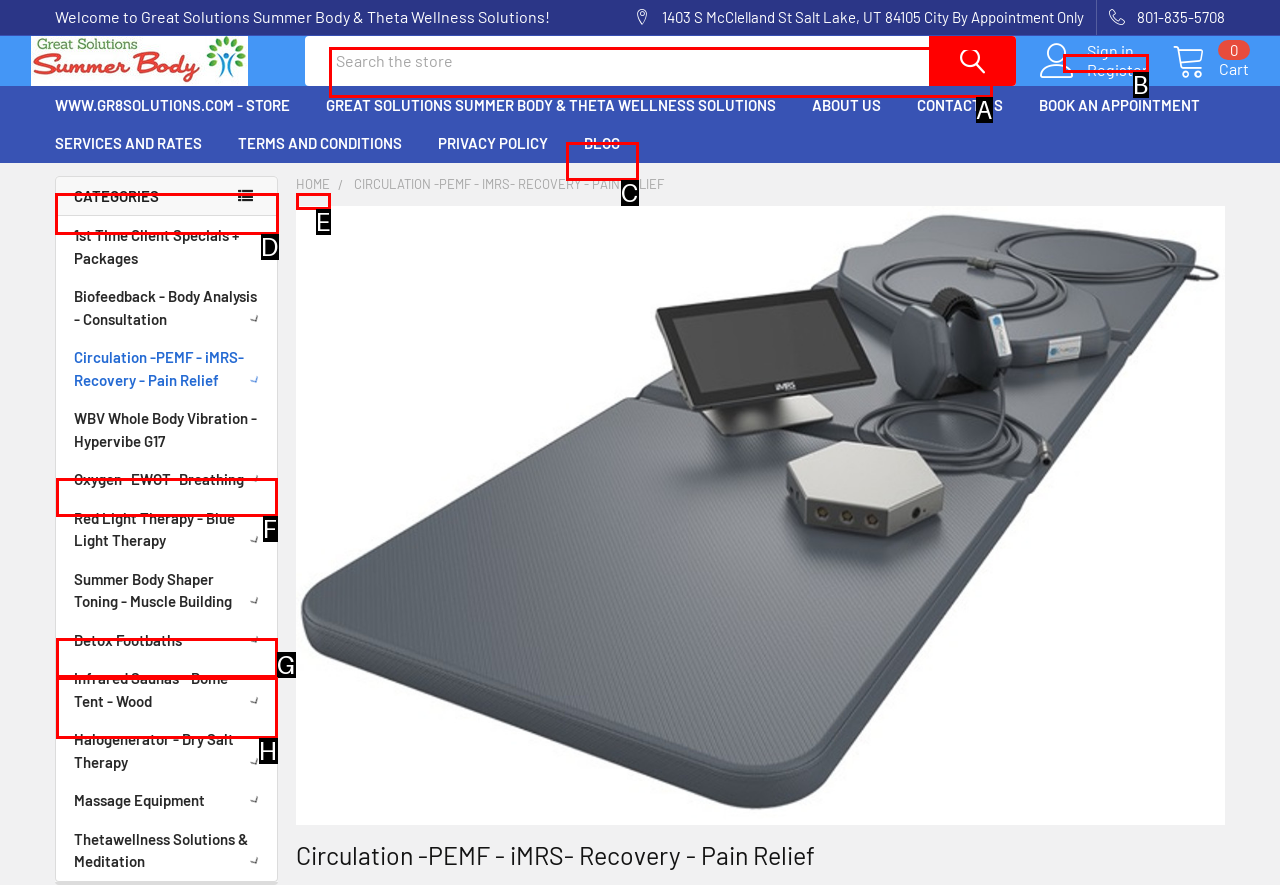Based on the description: name="search_query" placeholder="Search the store", select the HTML element that best fits. Reply with the letter of the correct choice from the options given.

A